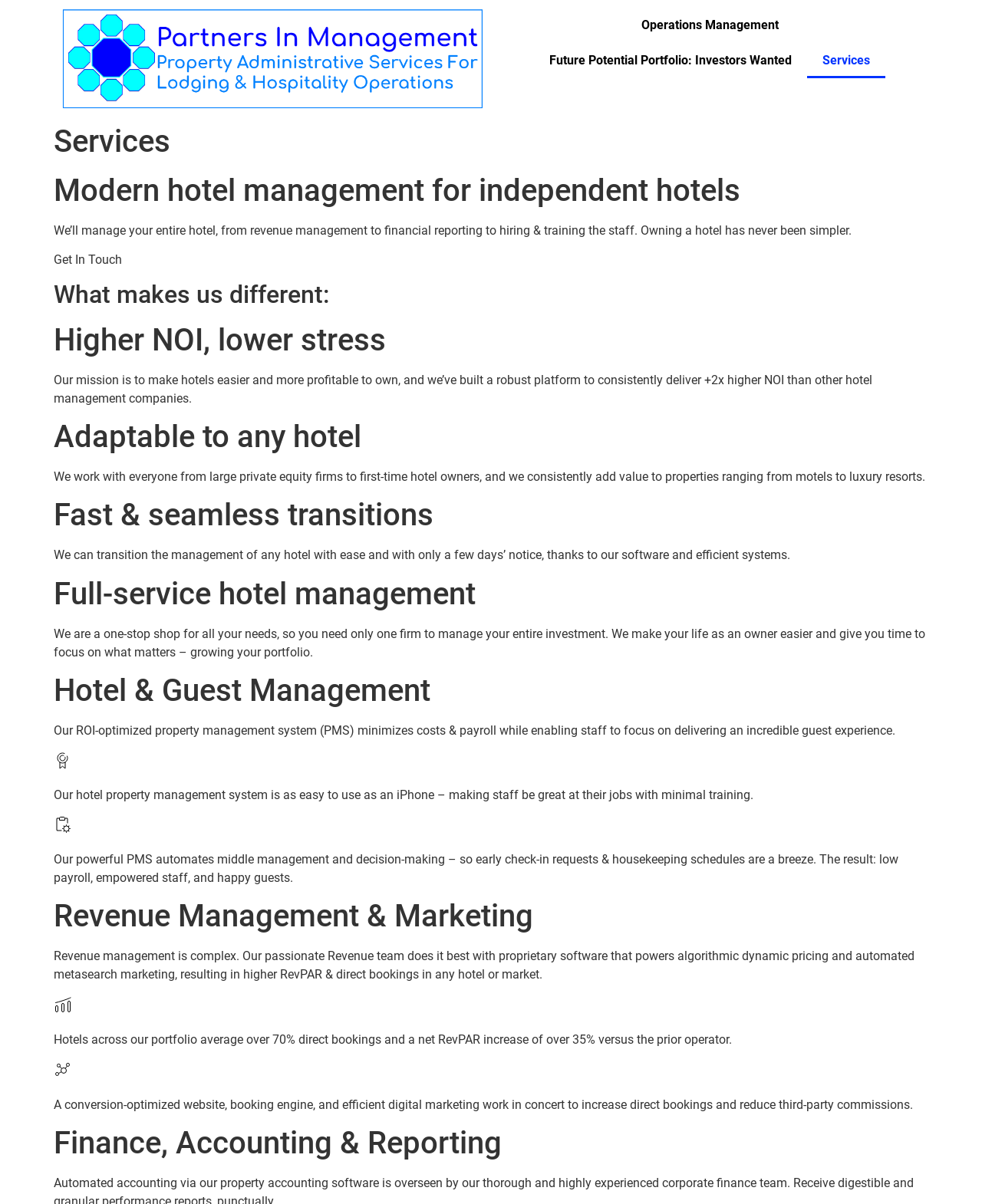Find the bounding box of the element with the following description: "Operations Management". The coordinates must be four float numbers between 0 and 1, formatted as [left, top, right, bottom].

[0.637, 0.006, 0.808, 0.036]